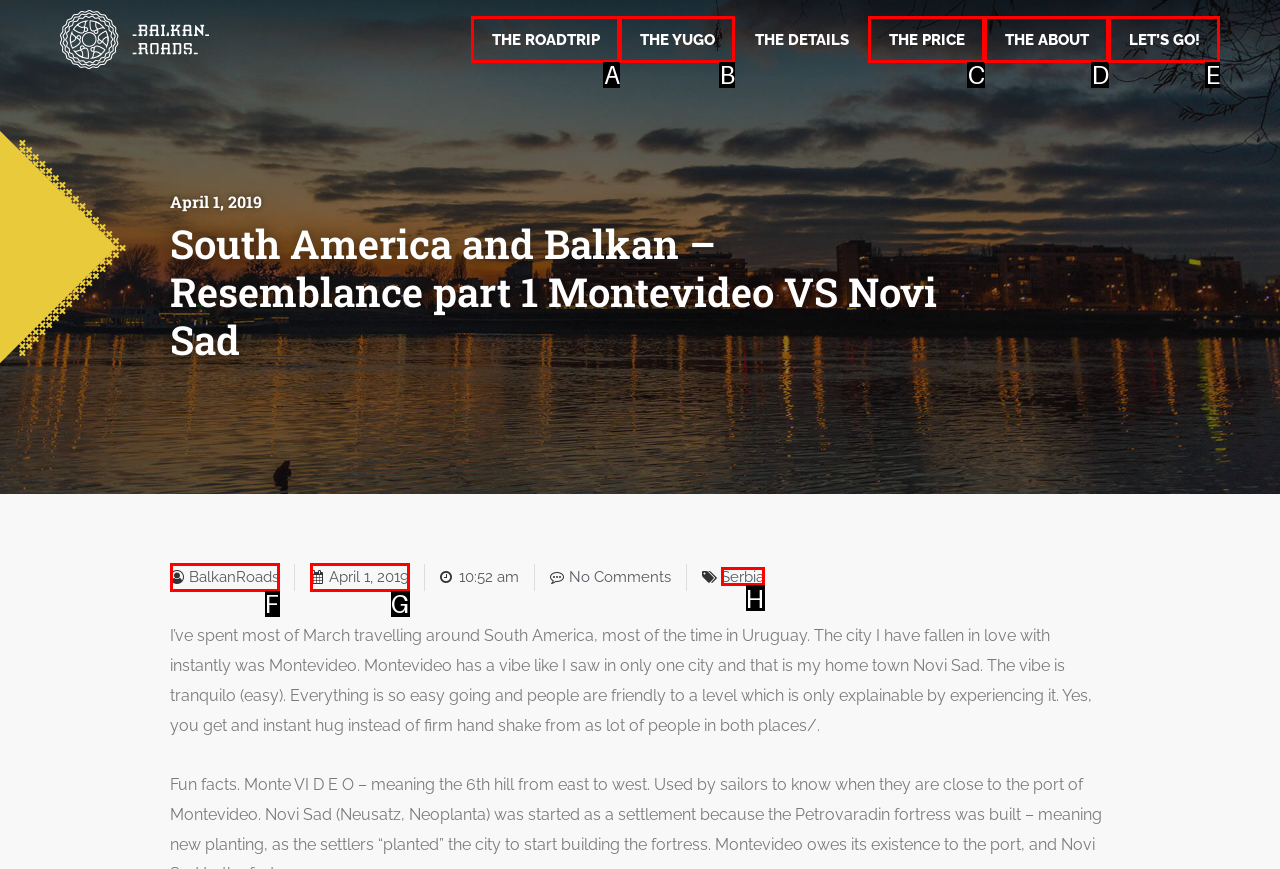Determine the option that best fits the description: The Price
Reply with the letter of the correct option directly.

C